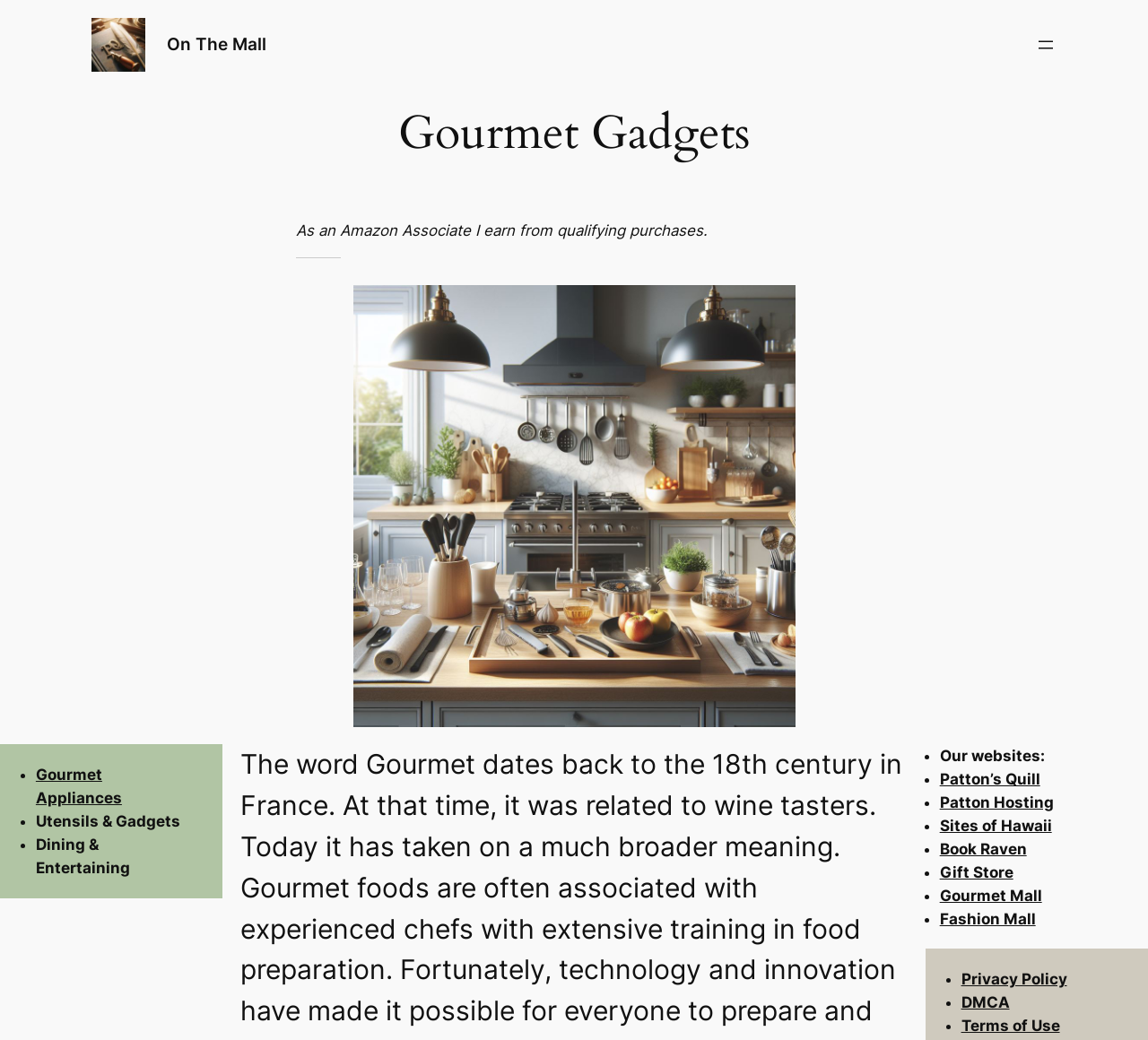What type of products are featured on this website?
Give a single word or phrase as your answer by examining the image.

Gourmet Appliances